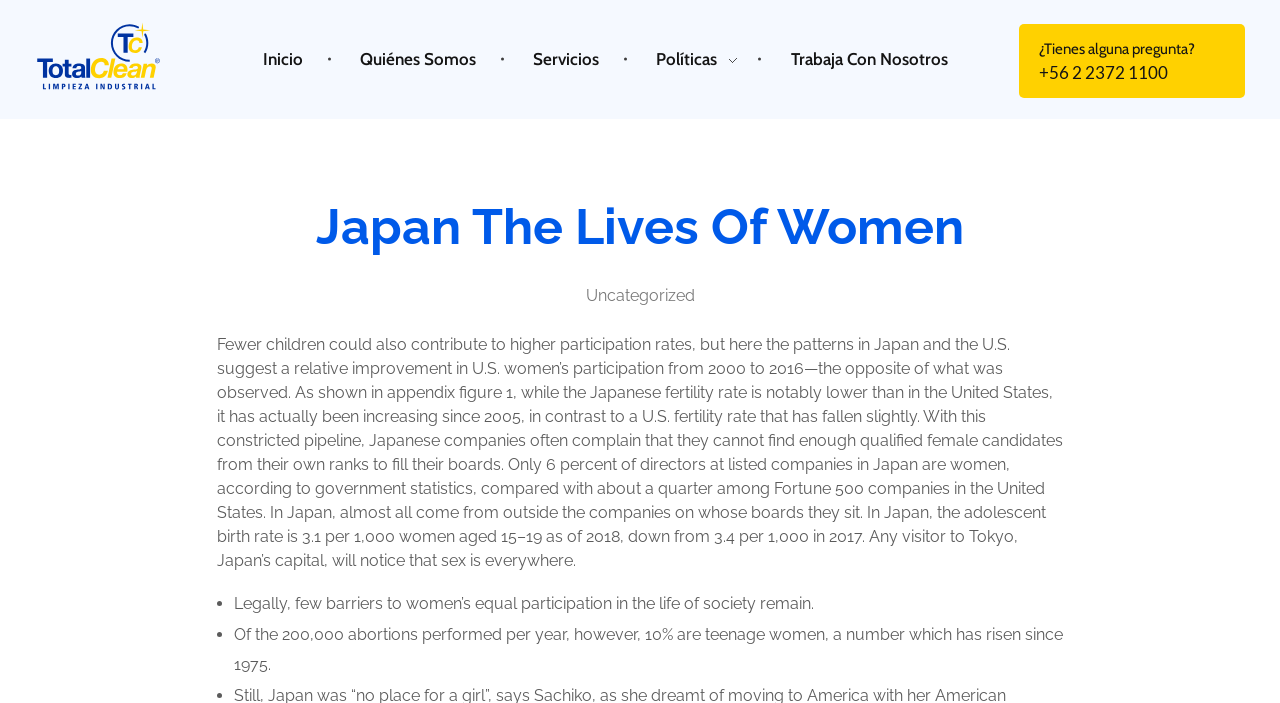Locate the bounding box coordinates of the clickable part needed for the task: "Click on the '¿Tienes alguna pregunta?' link".

[0.796, 0.034, 0.973, 0.139]